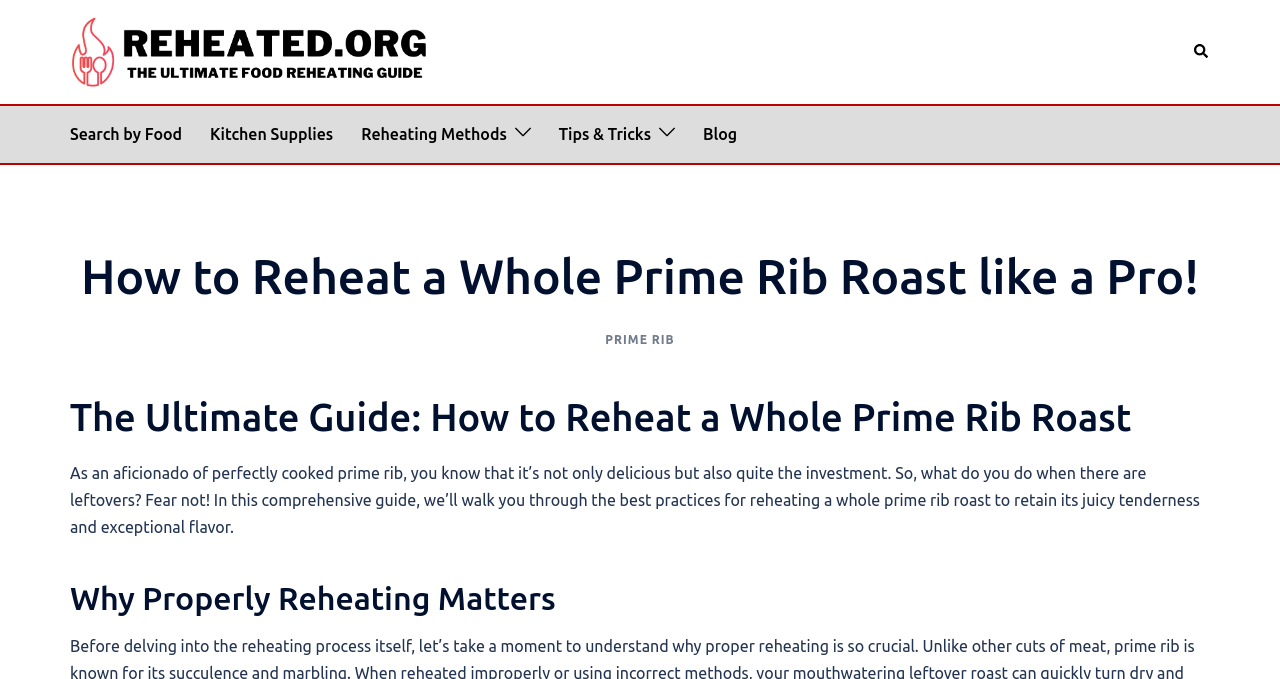Identify the bounding box for the UI element described as: "Tips & Tricks". The coordinates should be four float numbers between 0 and 1, i.e., [left, top, right, bottom].

[0.437, 0.179, 0.509, 0.218]